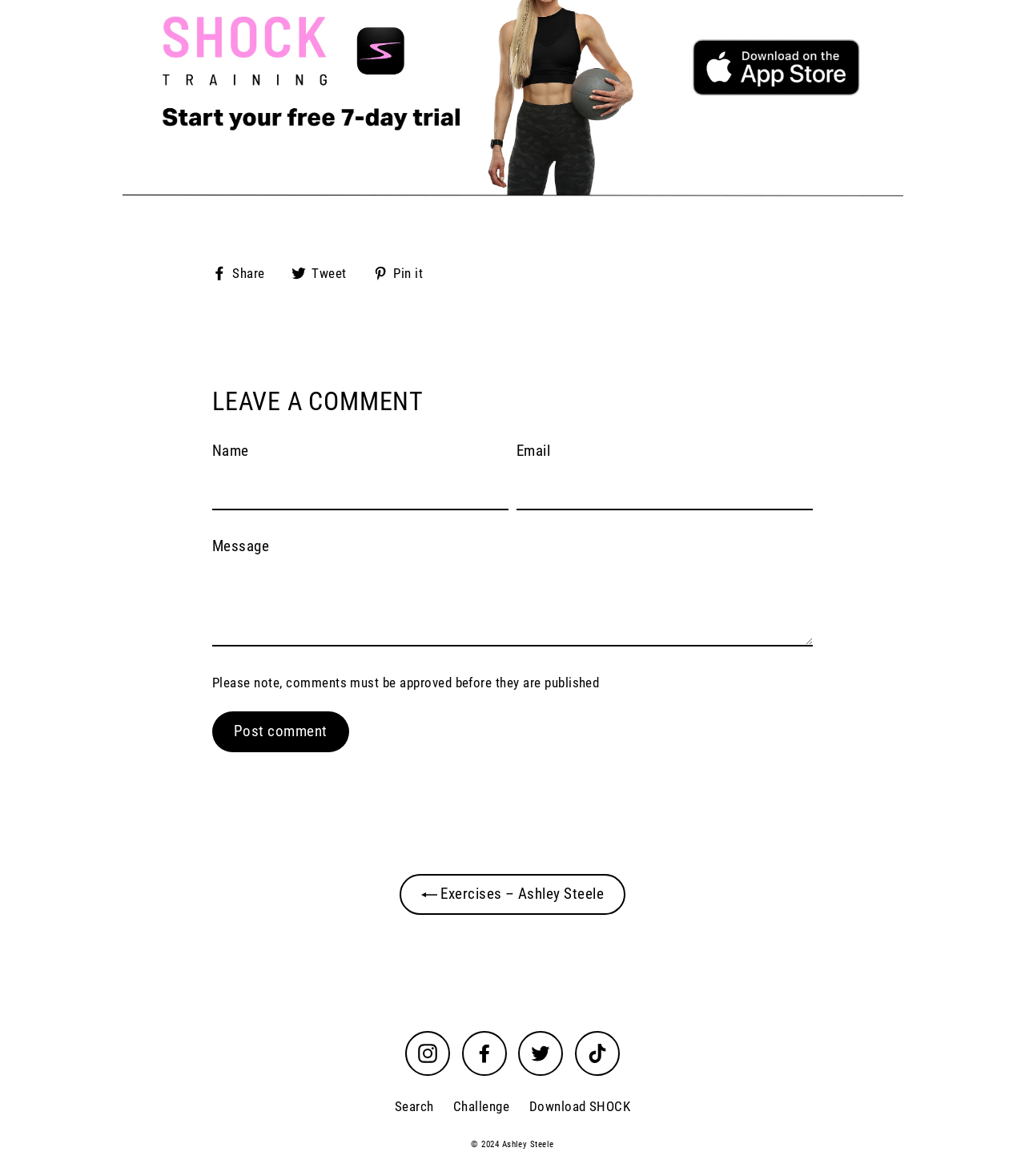Locate the bounding box coordinates of the area where you should click to accomplish the instruction: "Leave a comment".

[0.207, 0.325, 0.793, 0.36]